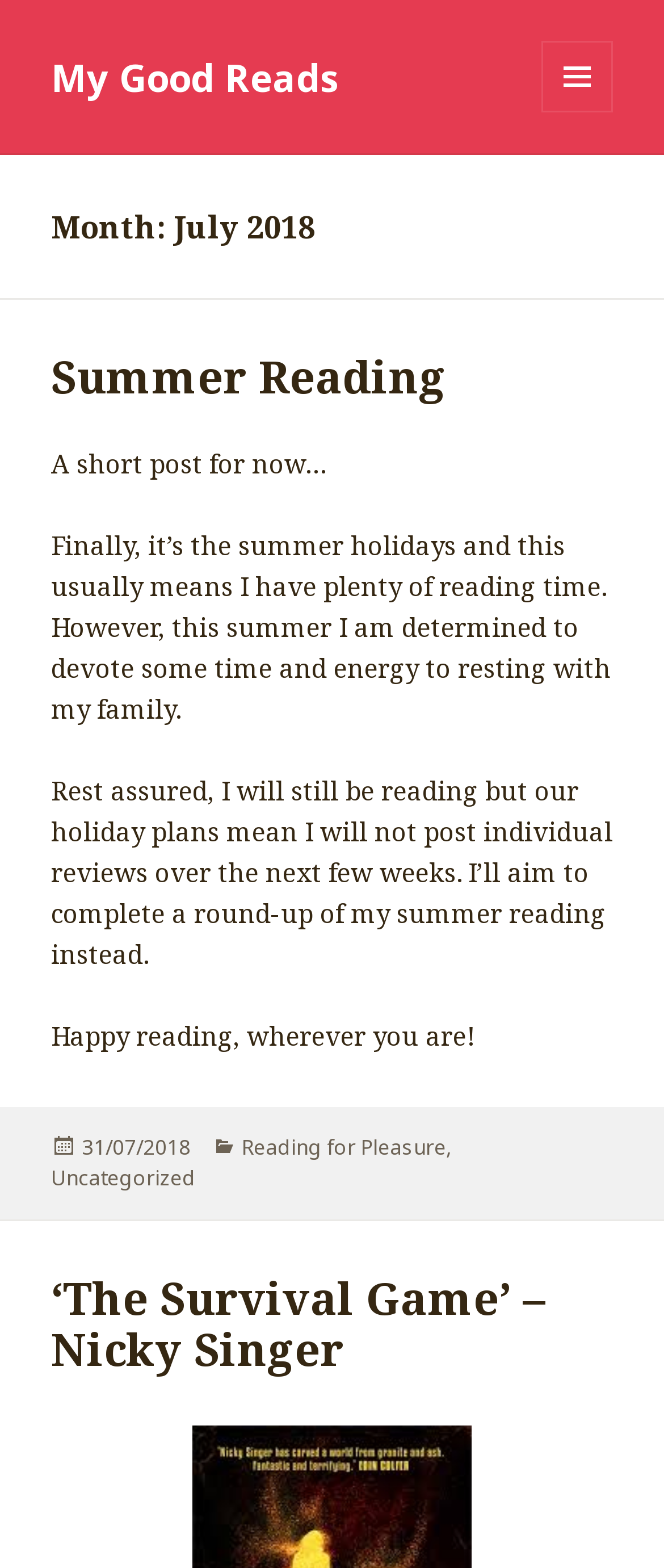What is the category of the post?
Please look at the screenshot and answer in one word or a short phrase.

Reading for Pleasure